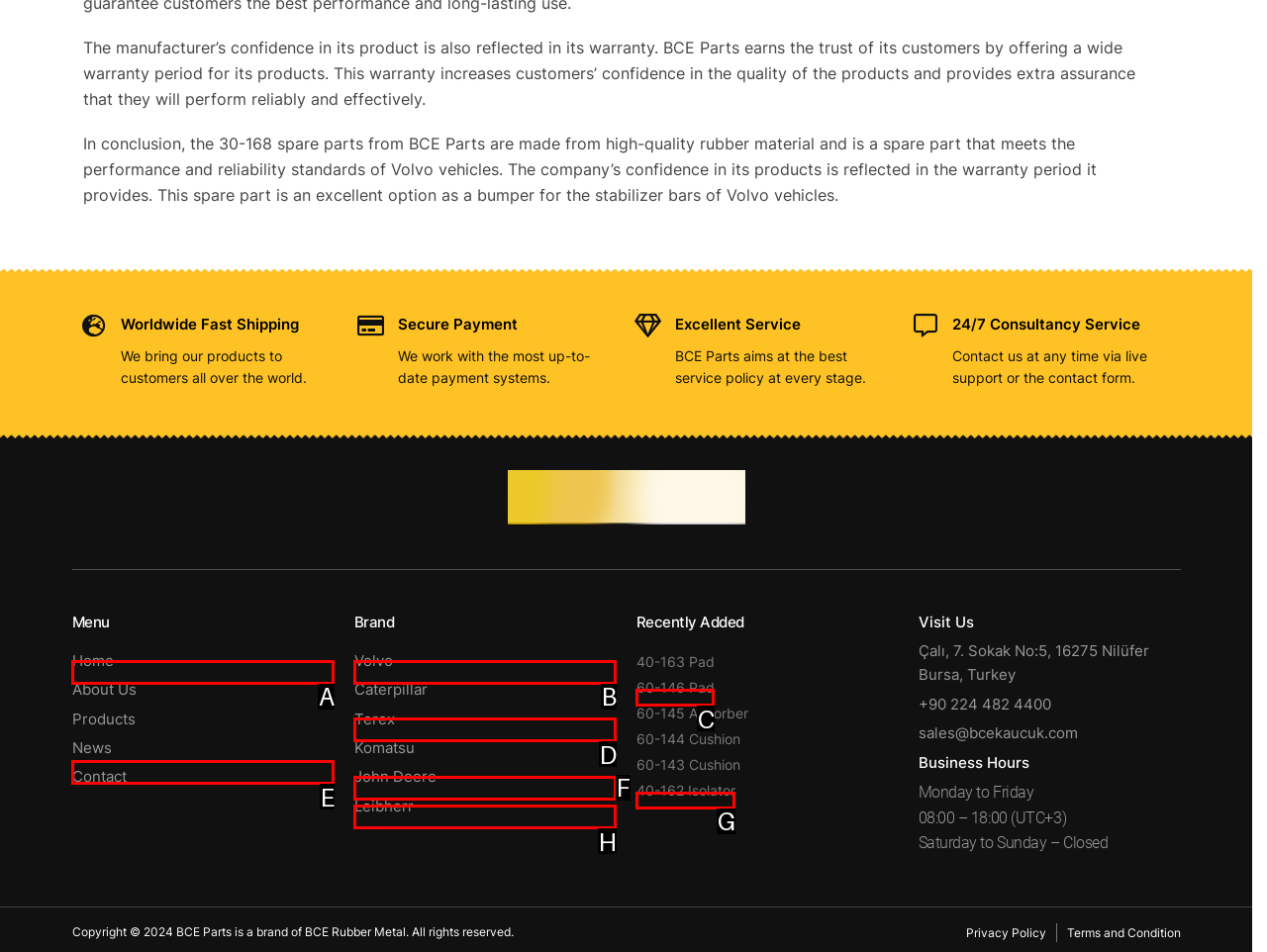Select the proper UI element to click in order to perform the following task: Click the 'Contact' link. Indicate your choice with the letter of the appropriate option.

E